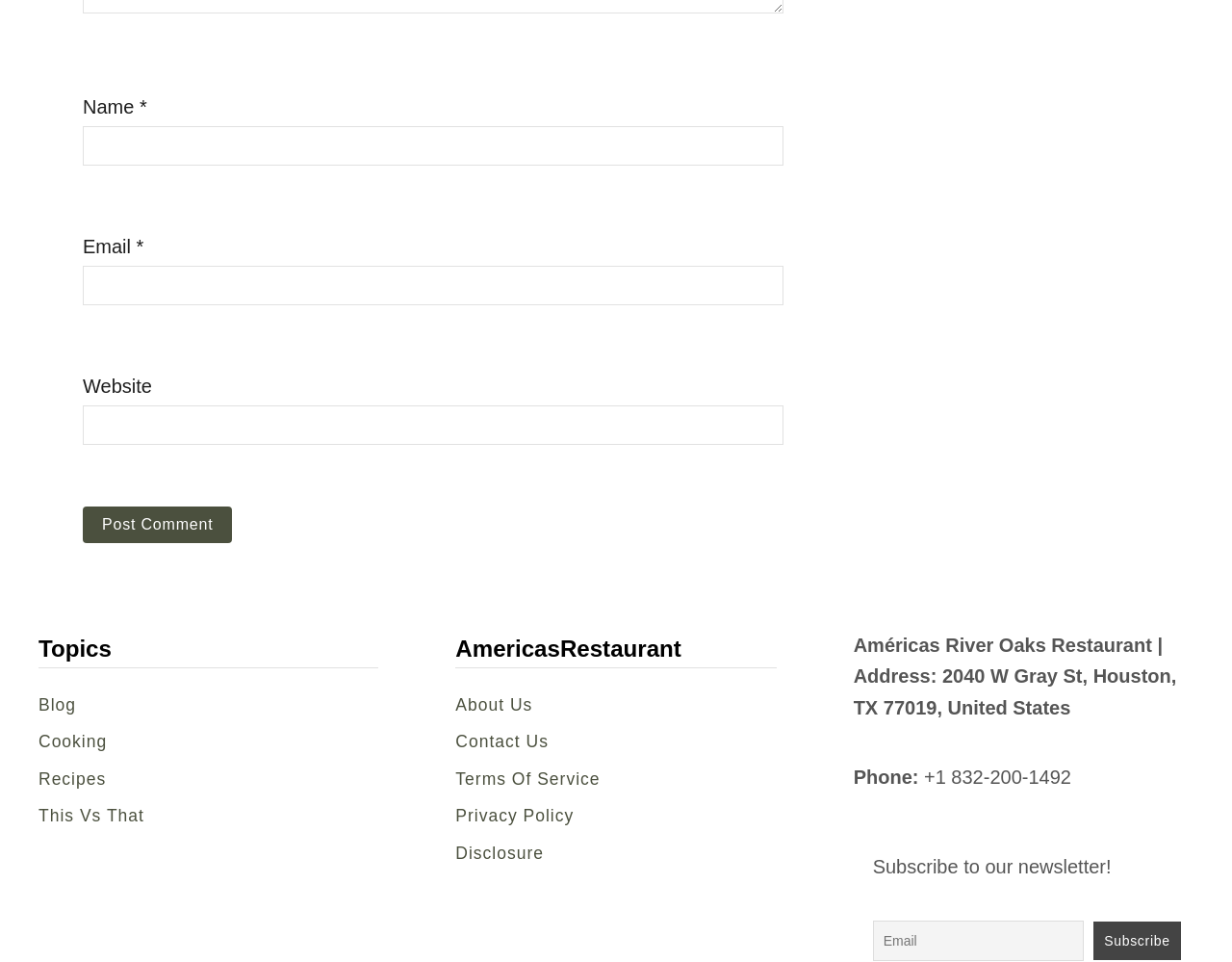Pinpoint the bounding box coordinates of the area that should be clicked to complete the following instruction: "Subscribe to the newsletter". The coordinates must be given as four float numbers between 0 and 1, i.e., [left, top, right, bottom].

[0.887, 0.958, 0.958, 0.998]